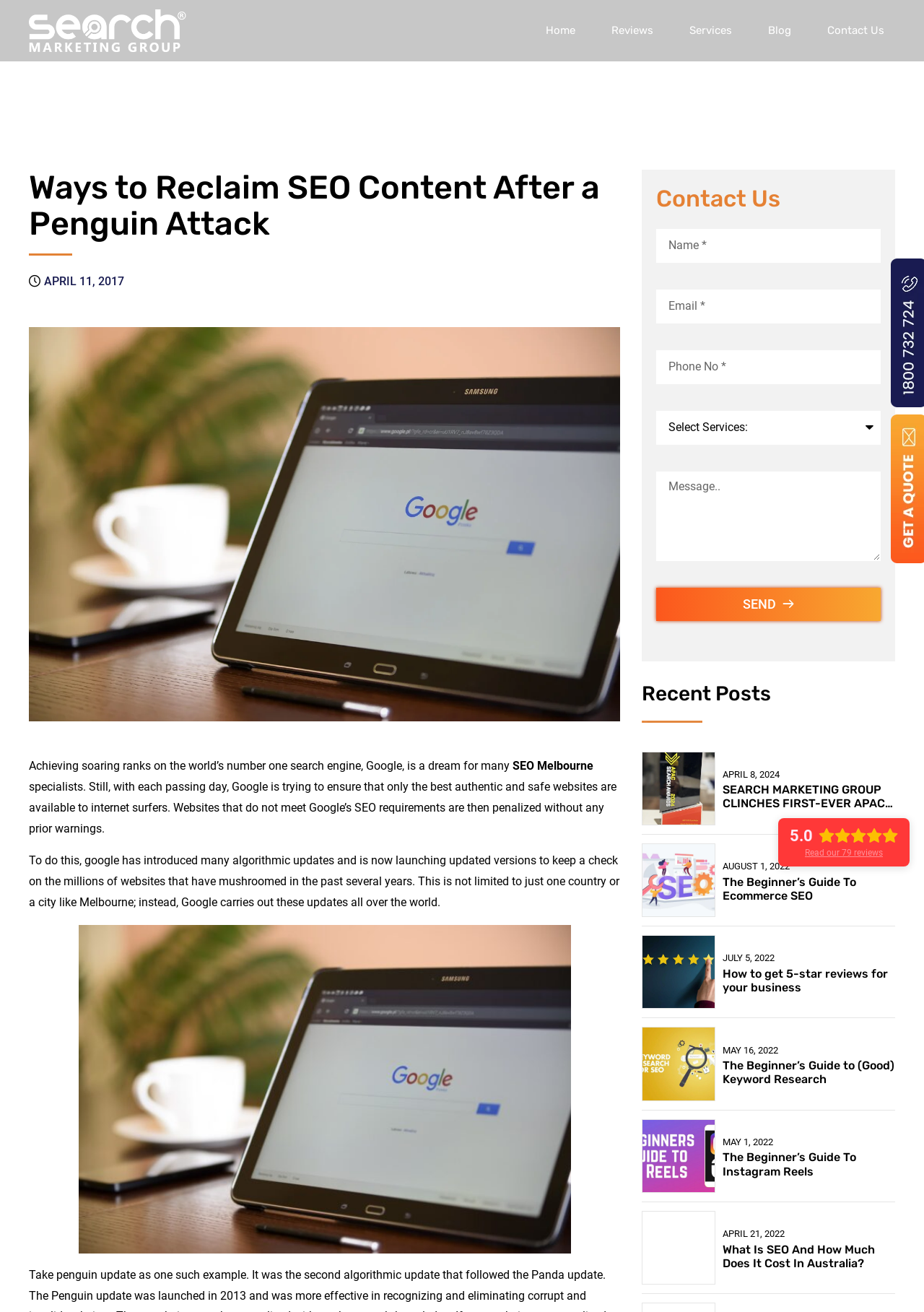What is the topic of the blog post?
Please respond to the question with a detailed and well-explained answer.

The topic of the blog post can be inferred from the content of the webpage, which discusses ways to reclaim SEO content after a Penguin attack, and also mentions SEO Melbourne specialists.